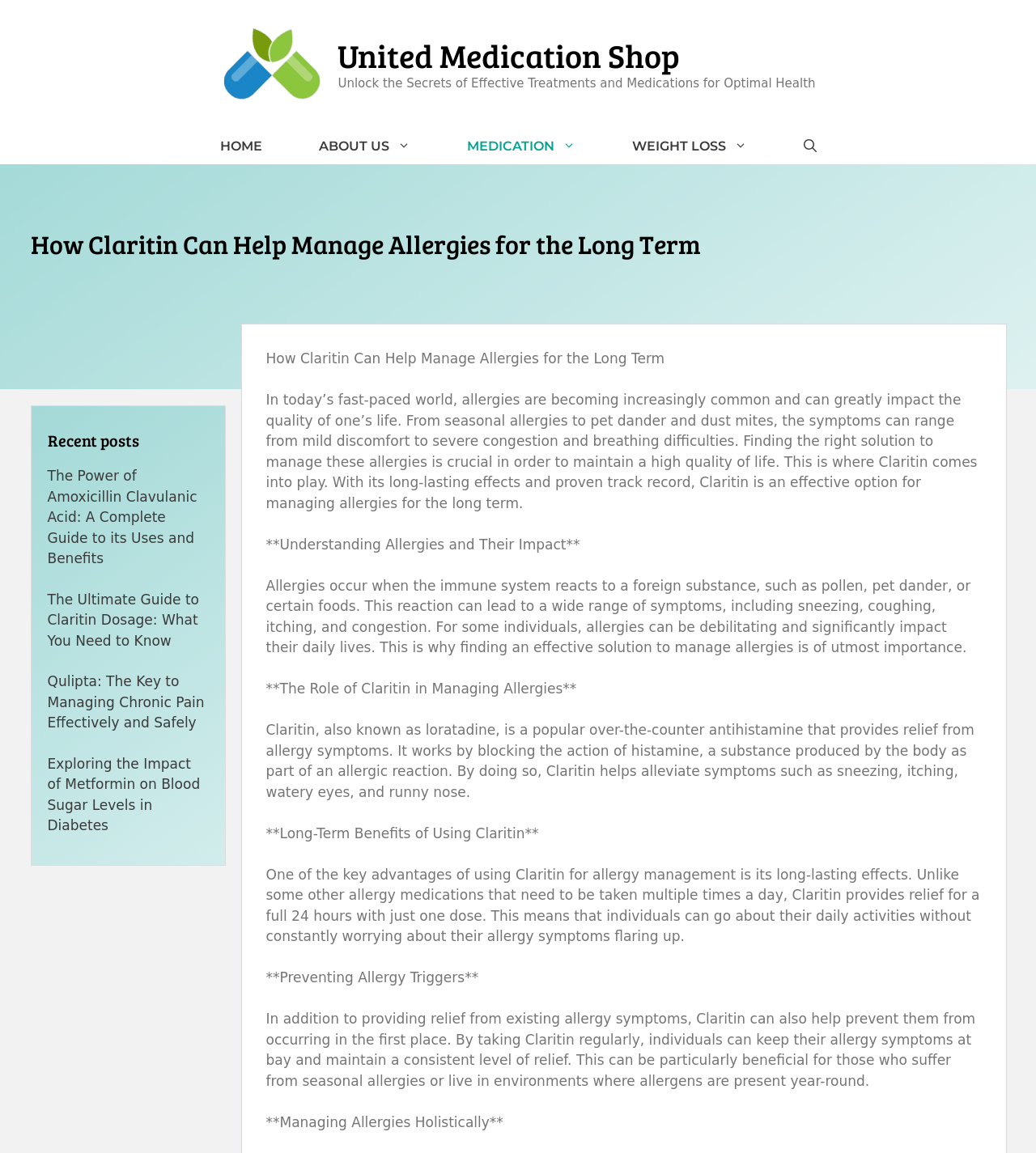Determine the bounding box coordinates for the clickable element required to fulfill the instruction: "Click the 'HOME' link". Provide the coordinates as four float numbers between 0 and 1, i.e., [left, top, right, bottom].

[0.185, 0.111, 0.28, 0.142]